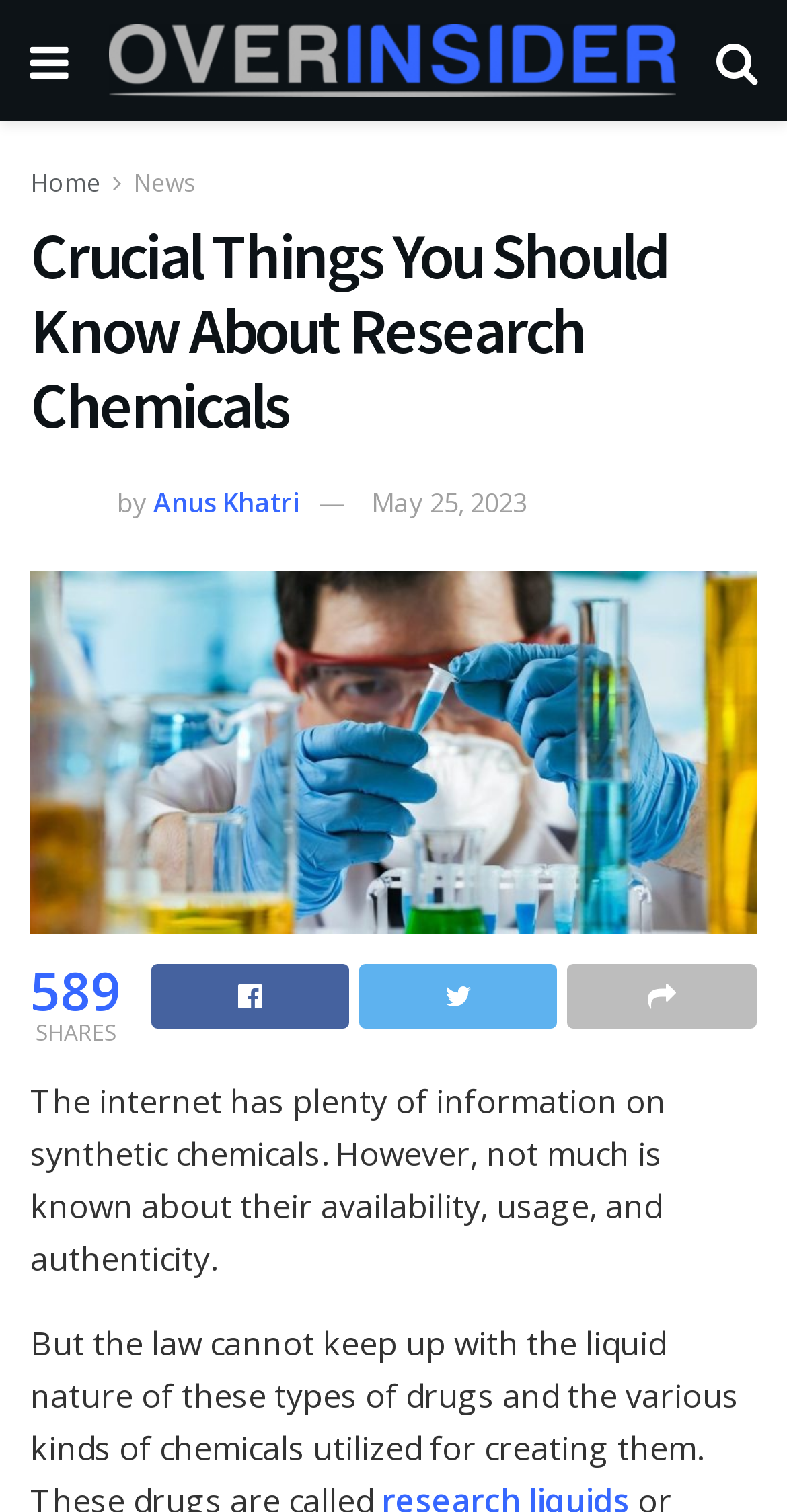What is the topic of this article?
Using the details from the image, give an elaborate explanation to answer the question.

The topic of the article is mentioned in the title, which is 'Crucial Things You Should Know About Research Chemicals'.